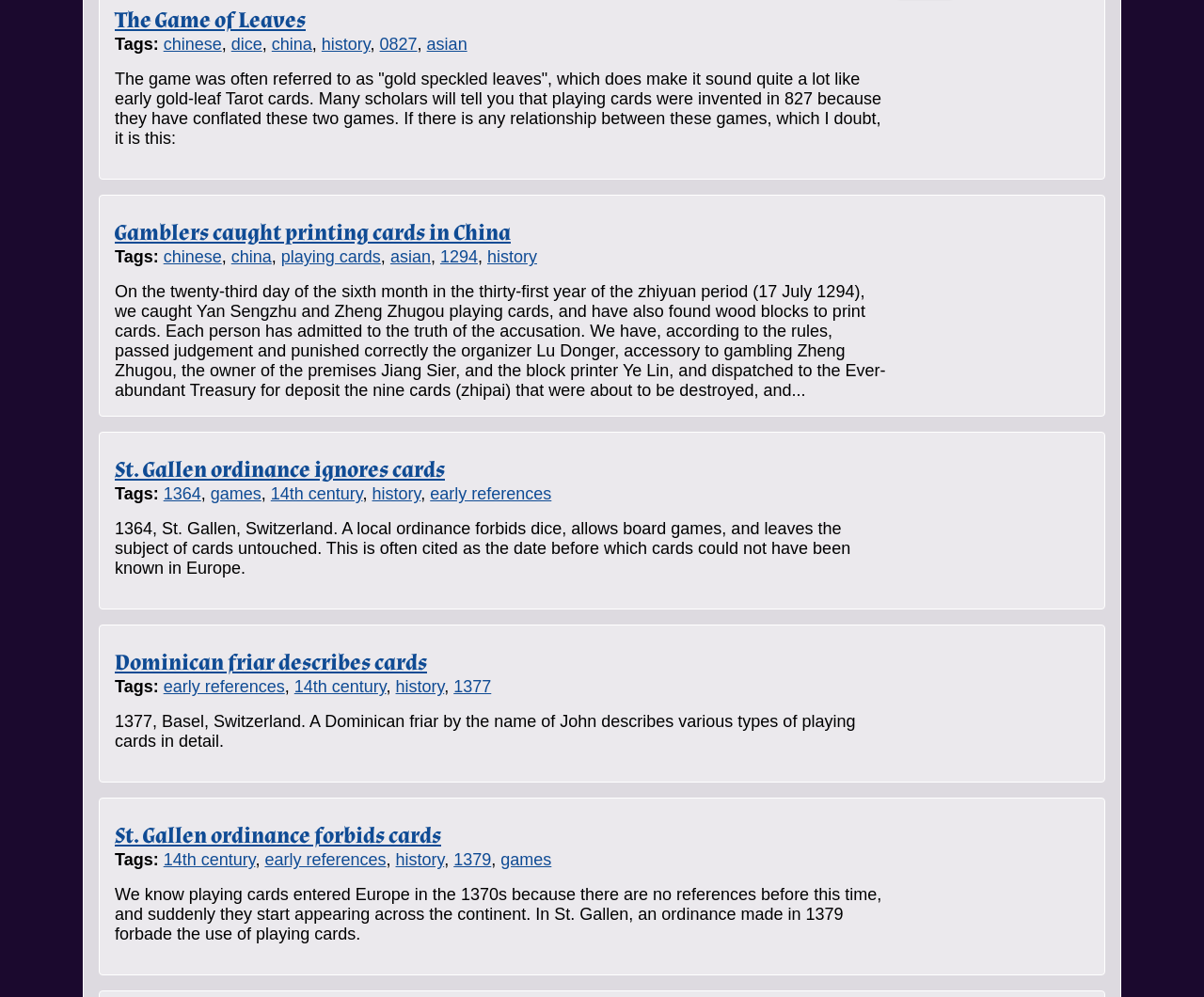Determine the bounding box coordinates of the area to click in order to meet this instruction: "Follow the link 'St. Gallen ordinance ignores cards'".

[0.095, 0.457, 0.37, 0.486]